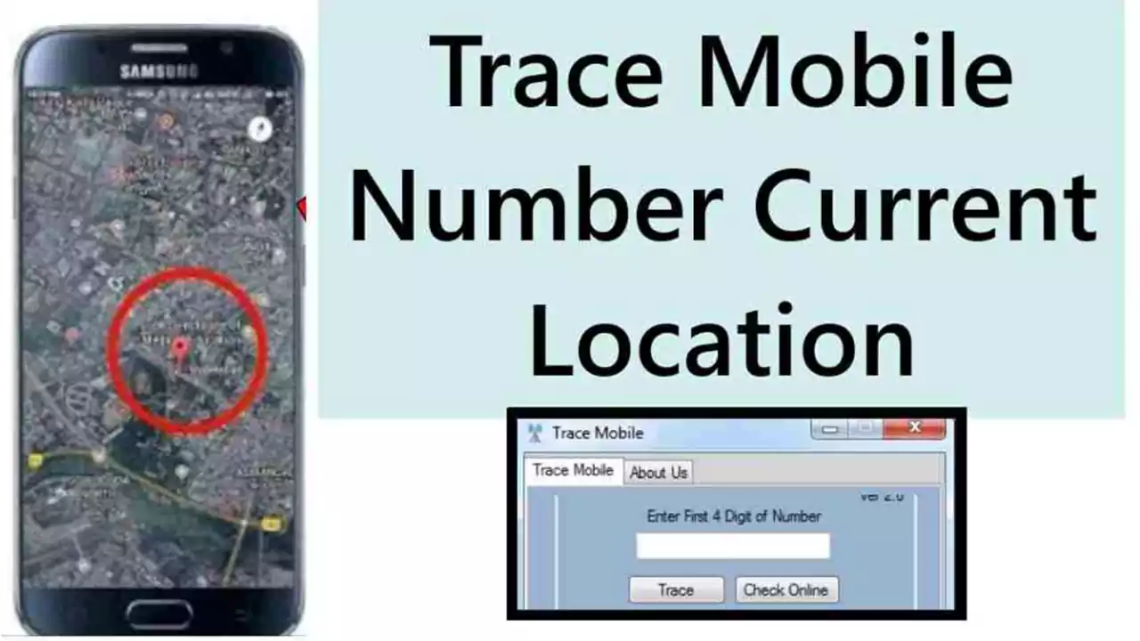Generate a detailed narrative of the image.

The image showcases a smartphone with a map displayed on its screen, highlighting a specific location with a prominent red circle and marker. Beside the smartphone, there is a computer window titled "Trace Mobile," which invites users to enter the first four digits of a mobile number to initiate tracing. This visual emphasizes the purpose of the service: to track mobile numbers and locate them in real-time using current location tracking technology. The text accompanying the image reinforces the functionality, promoting the idea of tracing mobile numbers effectively and conveniently.